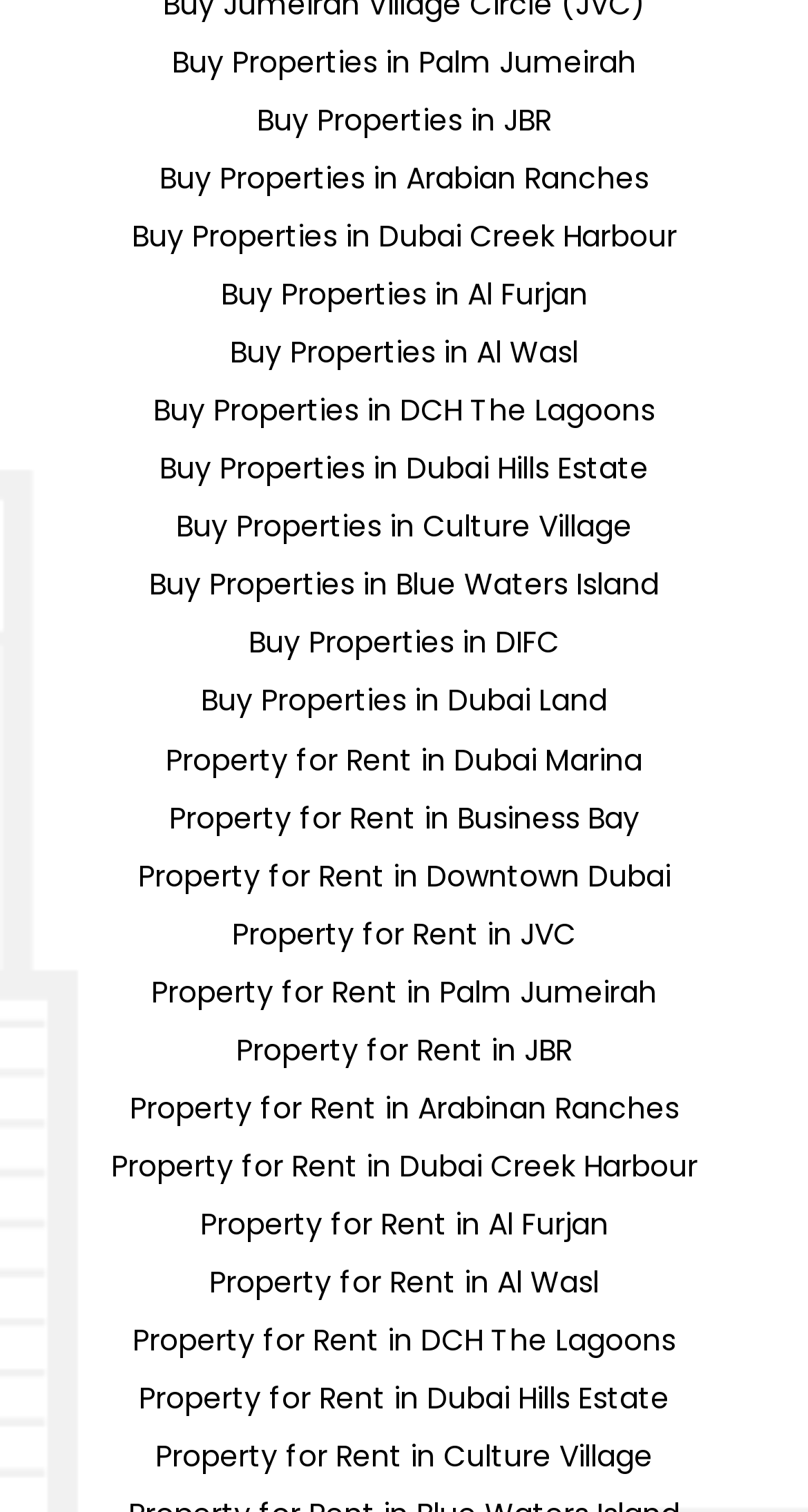Determine the bounding box coordinates for the element that should be clicked to follow this instruction: "Explore properties in Arabian Ranches". The coordinates should be given as four float numbers between 0 and 1, in the format [left, top, right, bottom].

[0.026, 0.098, 0.974, 0.136]